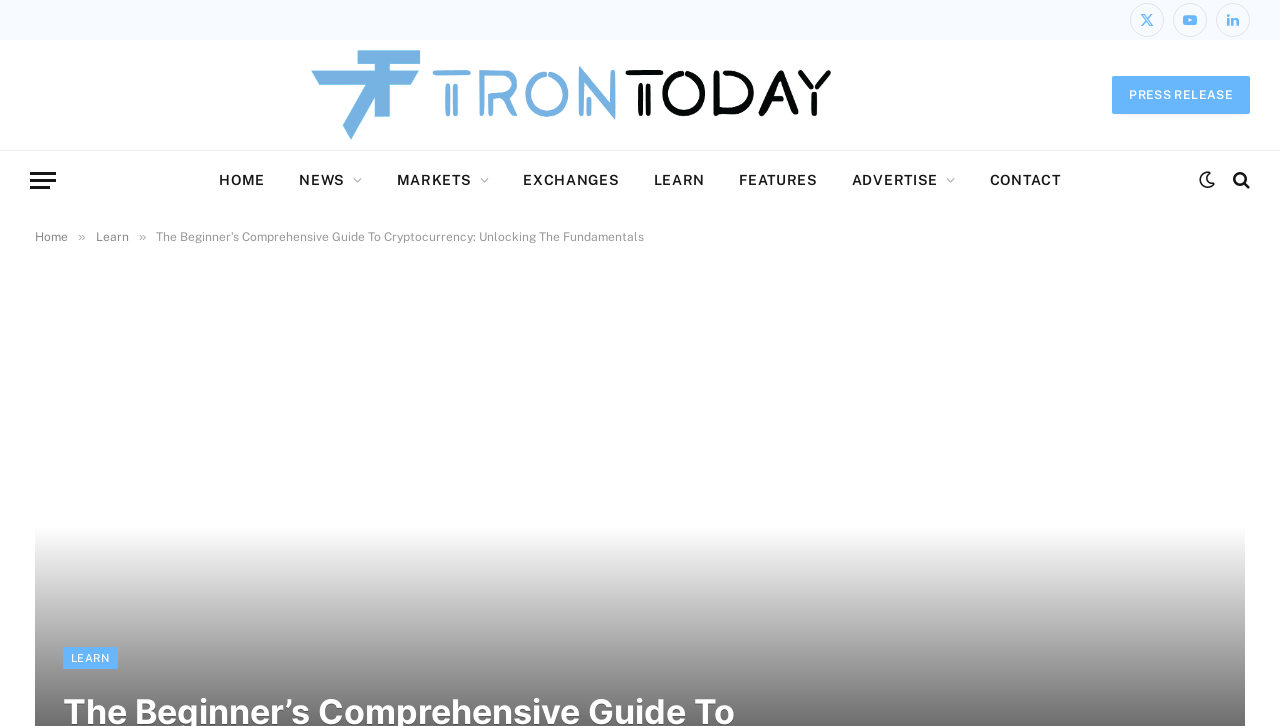Construct a thorough caption encompassing all aspects of the webpage.

This webpage is a comprehensive guide to cryptocurrency, specifically designed for beginners. At the top right corner, there are social media links to Twitter, YouTube, and LinkedIn. Next to these links, there is a "PRESS RELEASE" link. On the top left corner, there is a "Menu" button. 

Below the social media links, there is a navigation menu with links to "HOME", "NEWS", "MARKETS", "EXCHANGES", "LEARN", "FEATURES", "ADVERTISE", and "CONTACT". These links are arranged horizontally, with "HOME" on the left and "CONTACT" on the right.

Further down, there is a secondary navigation menu with links to "Home", "Learn", and a "»" symbol in between. Below this menu, the title "The Beginner’s Comprehensive Guide To Cryptocurrency: Unlocking The Fundamentals" is prominently displayed.

At the bottom of the page, there is another "LEARN" link. There are also some icons scattered throughout the page, including a search icon, a bell icon, and a few others, but their exact purposes are unclear.